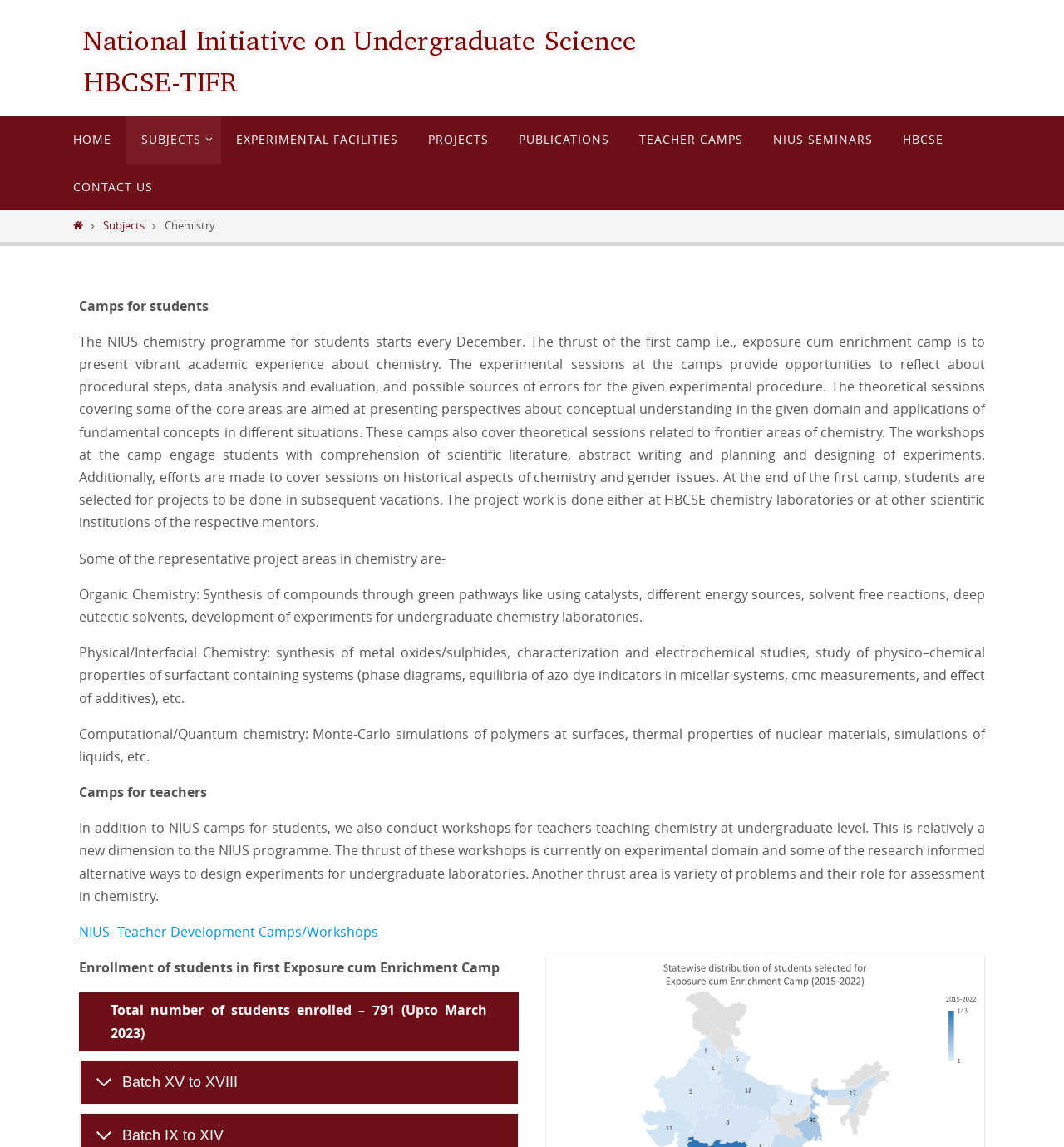Please locate the bounding box coordinates of the region I need to click to follow this instruction: "Click the HOME link".

[0.055, 0.102, 0.119, 0.142]